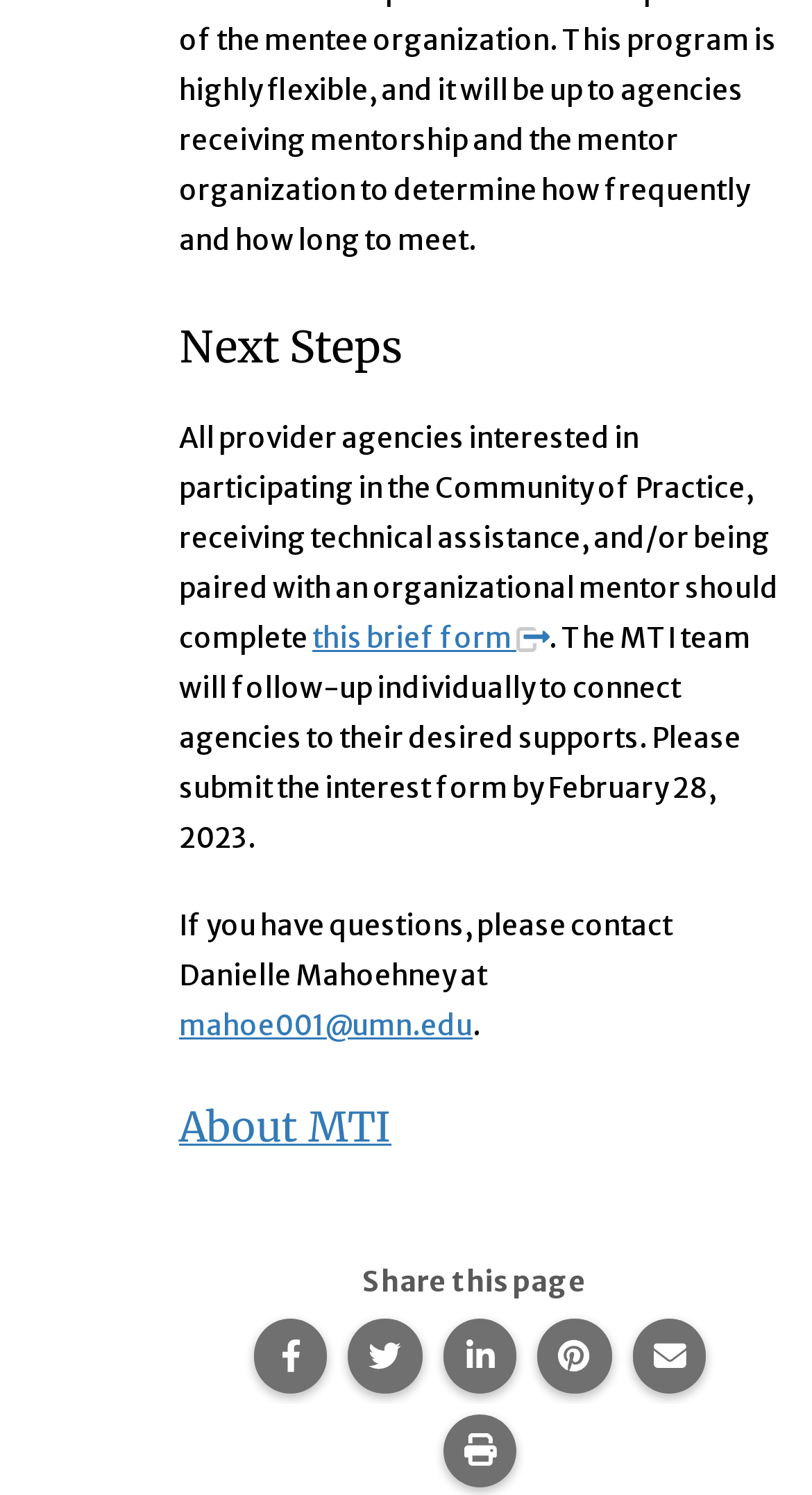Please identify the bounding box coordinates of the element's region that should be clicked to execute the following instruction: "Print this page". The bounding box coordinates must be four float numbers between 0 and 1, i.e., [left, top, right, bottom].

[0.546, 0.946, 0.637, 0.995]